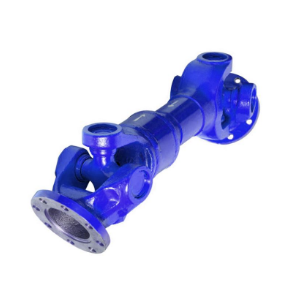Give a thorough caption of the image, focusing on all visible elements.

The image depicts a blue Cardan shaft, a crucial component in torque transmission systems. This mechanical part features a tubular structure designed to accommodate two universal joints, which allow for the redirection of rotational motion from the engine to the drive system while maintaining a flexible connection. The Cardan shaft is particularly valued in industrial applications where space constraints and dynamic positioning are critical. Its design enables limited movement without uncoupling, ensuring efficient operation even when the driving and driven shafts are not perfectly aligned. Proper lubrication is essential to prevent seizing at the universal joints, and it is recommended to maintain specific angular relationships (ideally, less than 4.36 milliradians) between the drive and driven shafts for optimal functionality.